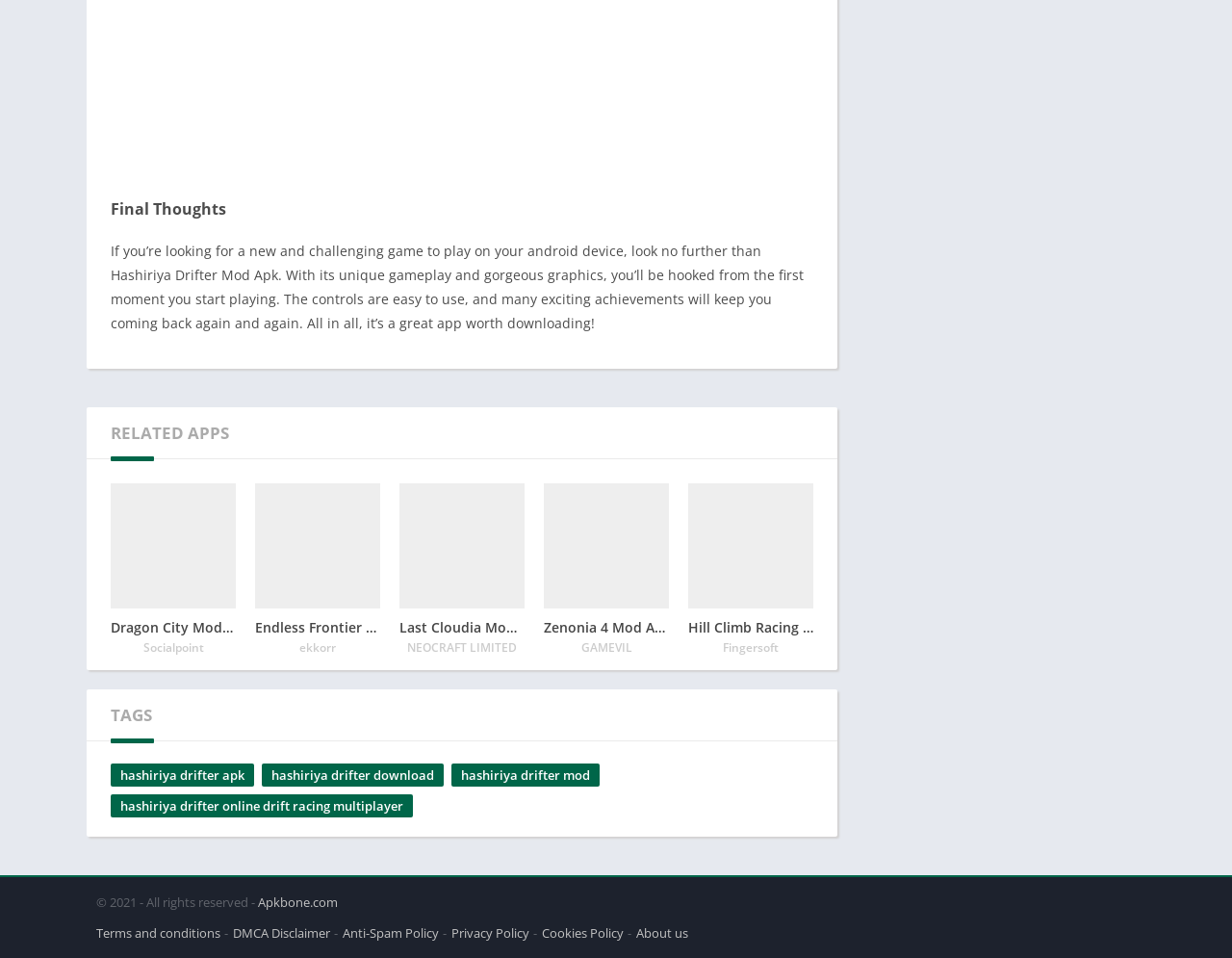Provide the bounding box coordinates of the area you need to click to execute the following instruction: "go to home page".

None